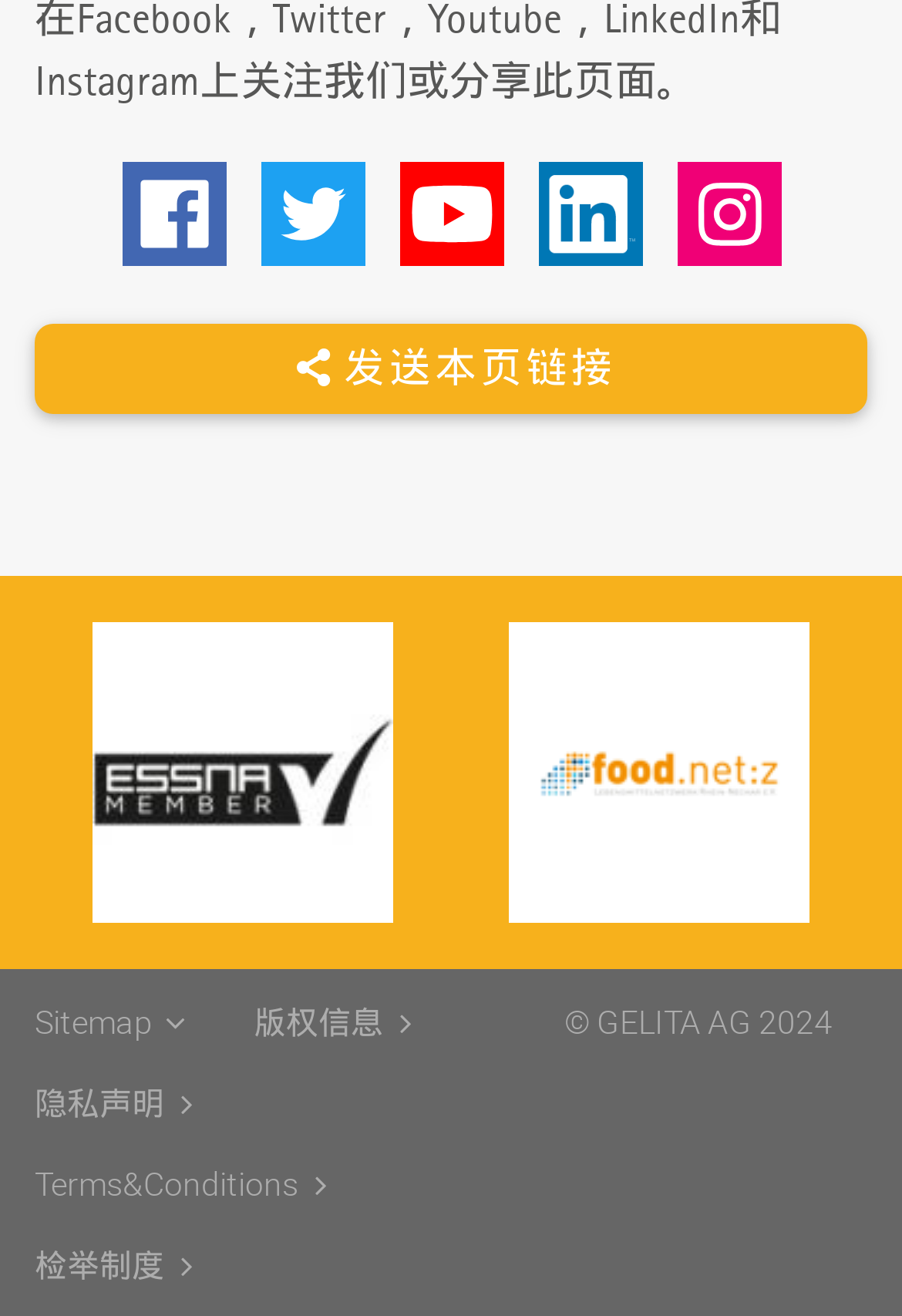Please find the bounding box coordinates of the section that needs to be clicked to achieve this instruction: "Go to Sitemap".

[0.038, 0.745, 0.219, 0.806]